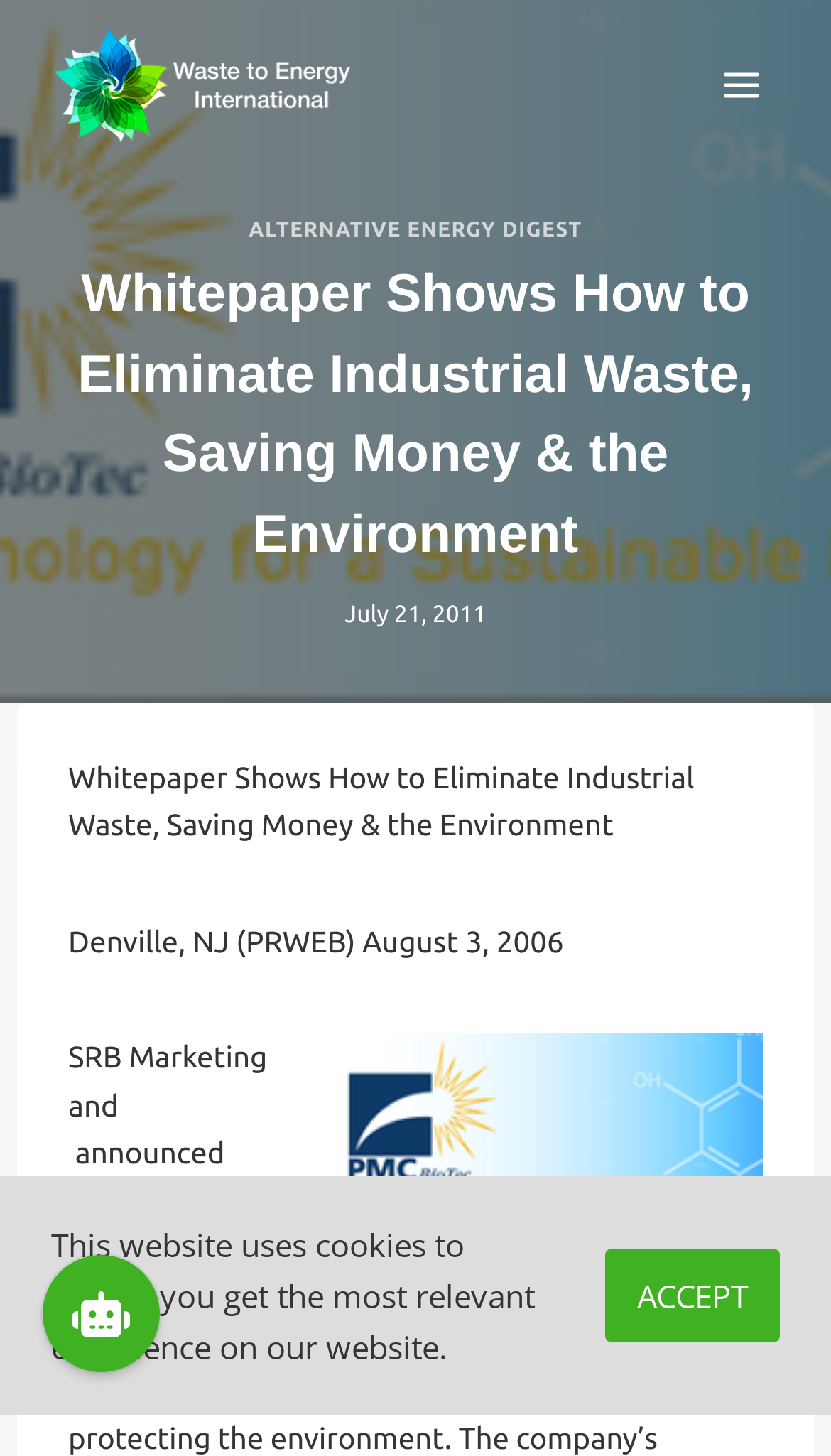Using the given element description, provide the bounding box coordinates (top-left x, top-left y, bottom-right x, bottom-right y) for the corresponding UI element in the screenshot: Alternative Energy Digest

[0.299, 0.149, 0.701, 0.165]